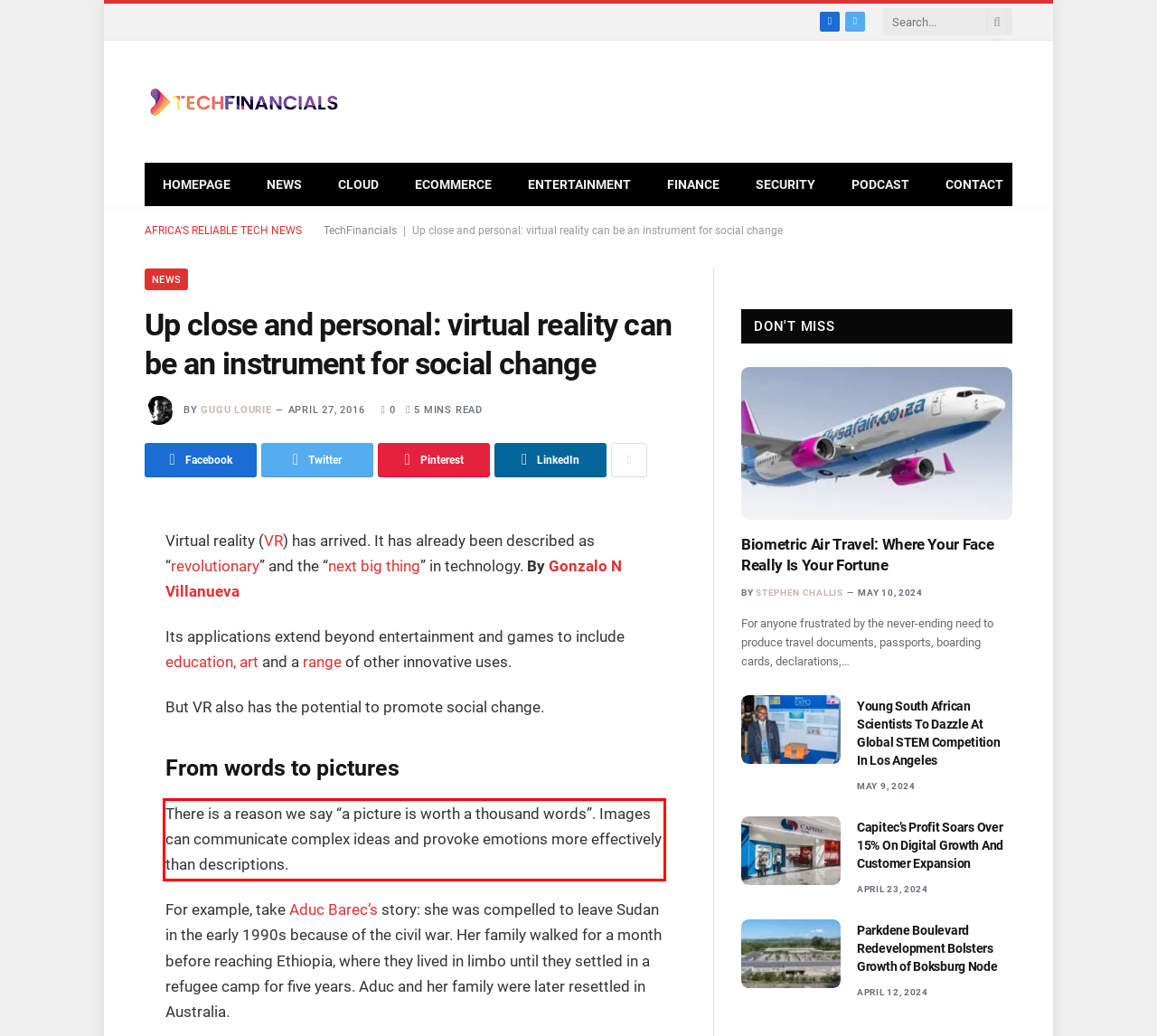You have a screenshot of a webpage where a UI element is enclosed in a red rectangle. Perform OCR to capture the text inside this red rectangle.

There is a reason we say “a picture is worth a thousand words”. Images can communicate complex ideas and provoke emotions more effectively than descriptions.